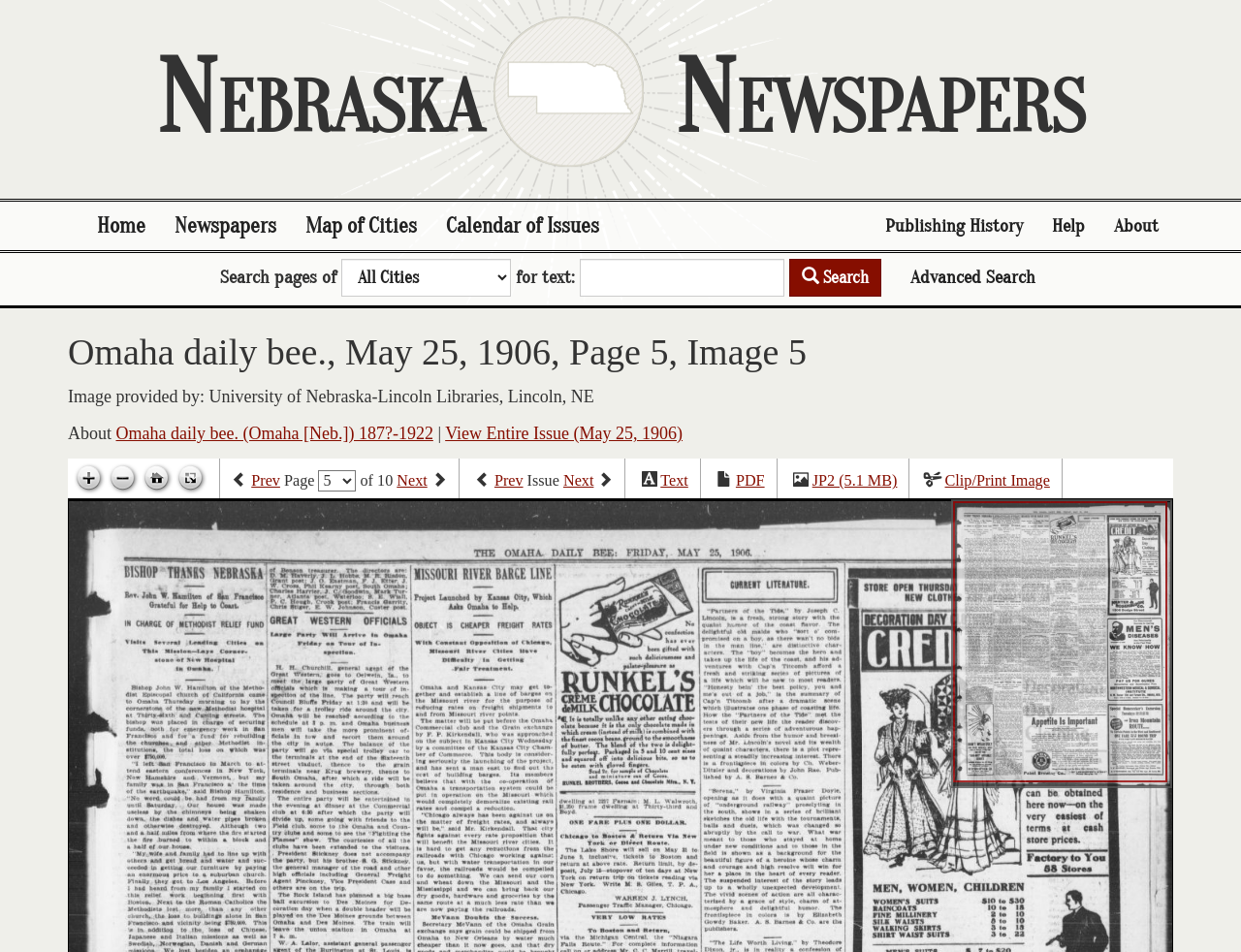Identify the bounding box coordinates of the region I need to click to complete this instruction: "Search for text".

[0.467, 0.272, 0.632, 0.312]